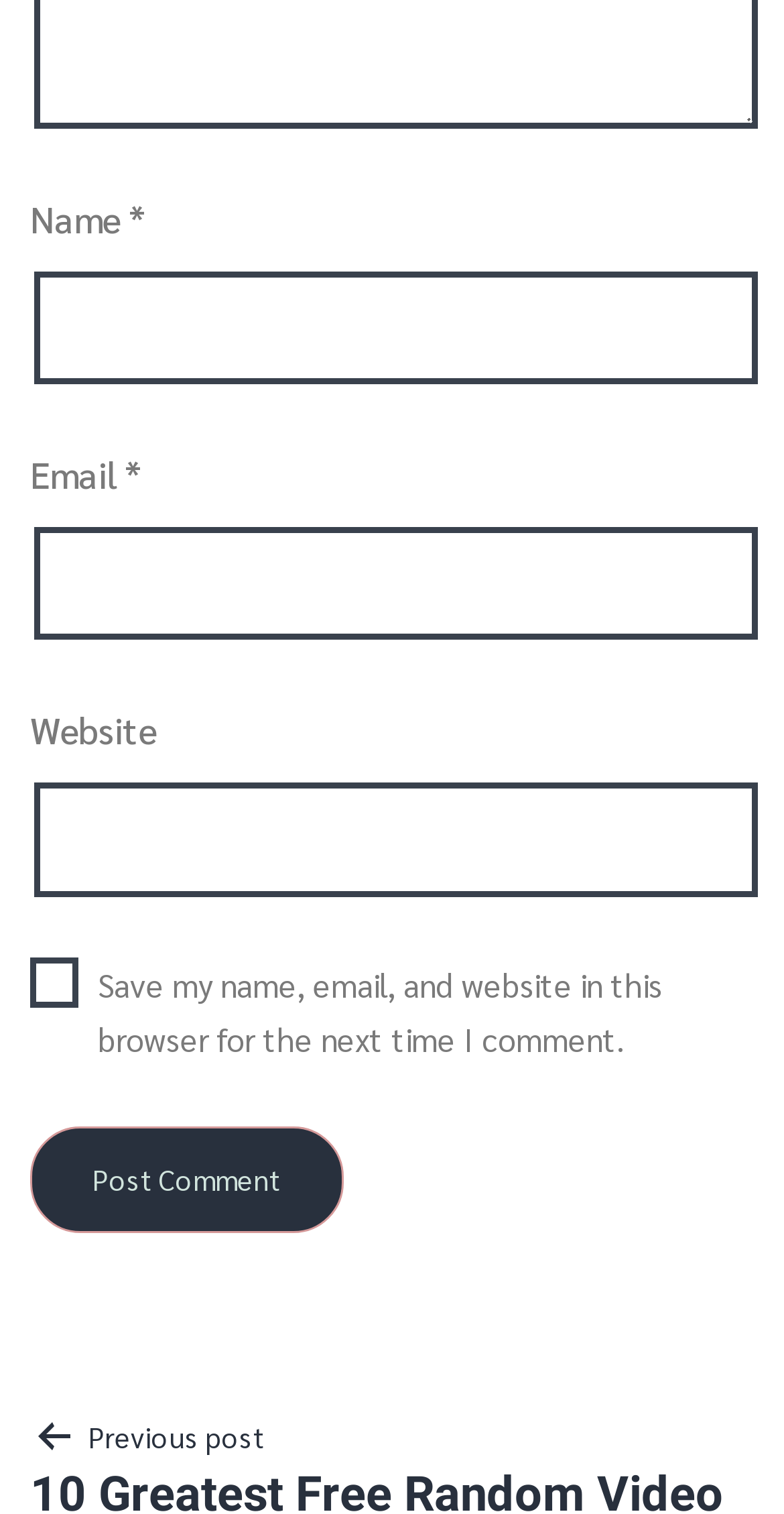Identify the bounding box of the HTML element described as: "name="submit" value="Post Comment"".

[0.038, 0.744, 0.438, 0.814]